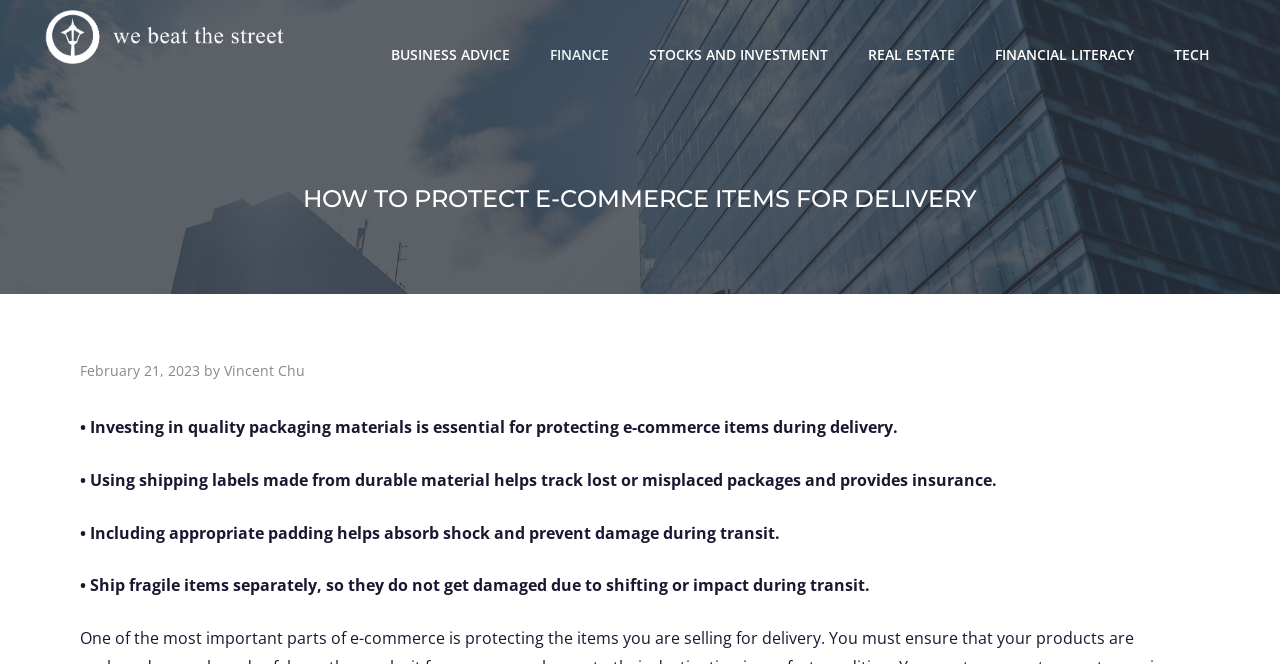What categories are available in the navigation menu?
Using the image as a reference, give an elaborate response to the question.

I found the navigation menu by looking at the element with the role 'navigation' and the text 'Primary'. Within this element, I found several links with text such as 'BUSINESS ADVICE', 'FINANCE', 'STOCKS AND INVESTMENT', and so on.